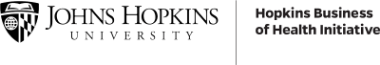Please reply to the following question using a single word or phrase: 
What is reflected in the logo of Johns Hopkins University?

Integration of academic rigor and practical health business strategies